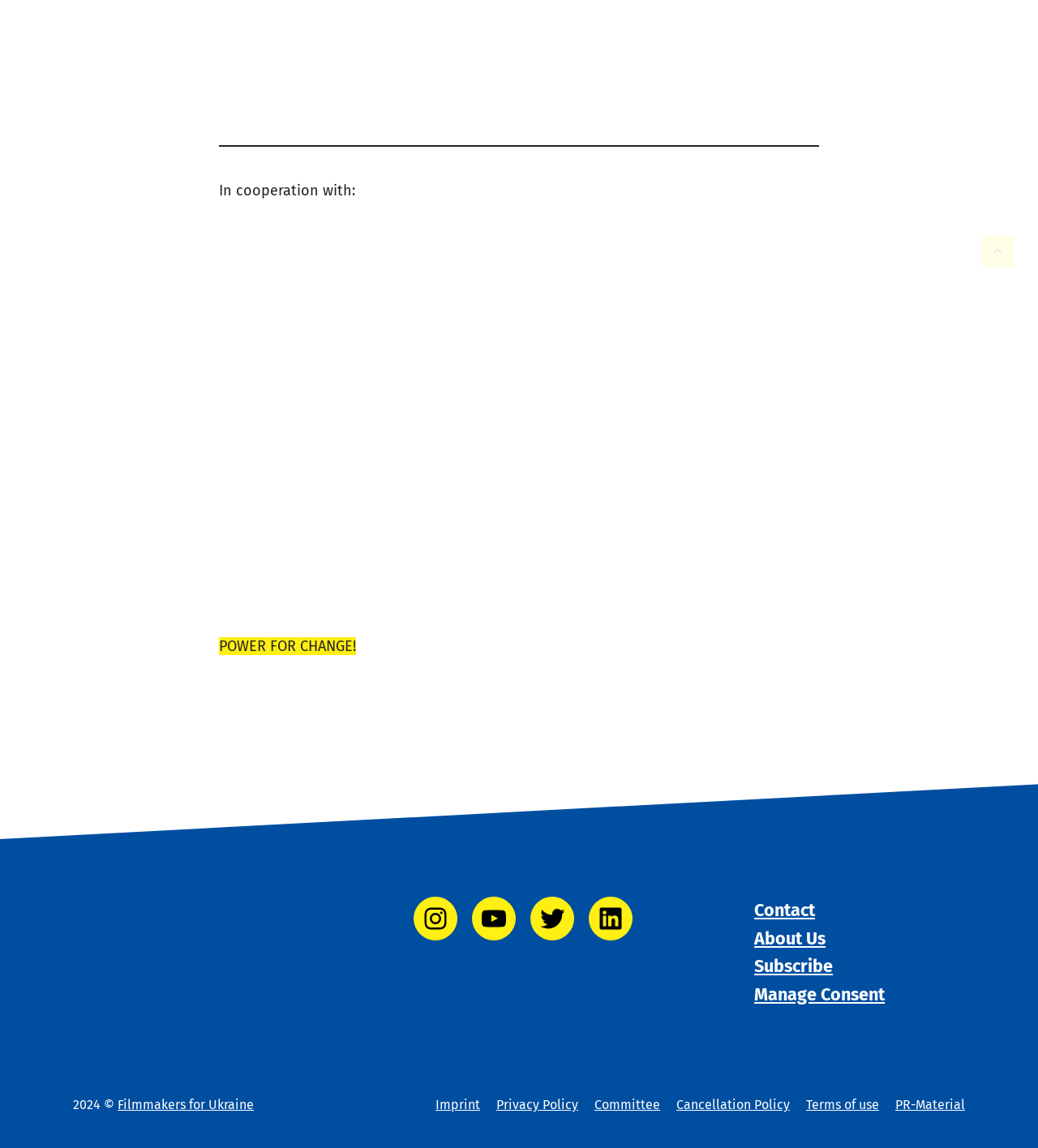Please identify the bounding box coordinates of the clickable area that will fulfill the following instruction: "Contact Us". The coordinates should be in the format of four float numbers between 0 and 1, i.e., [left, top, right, bottom].

None